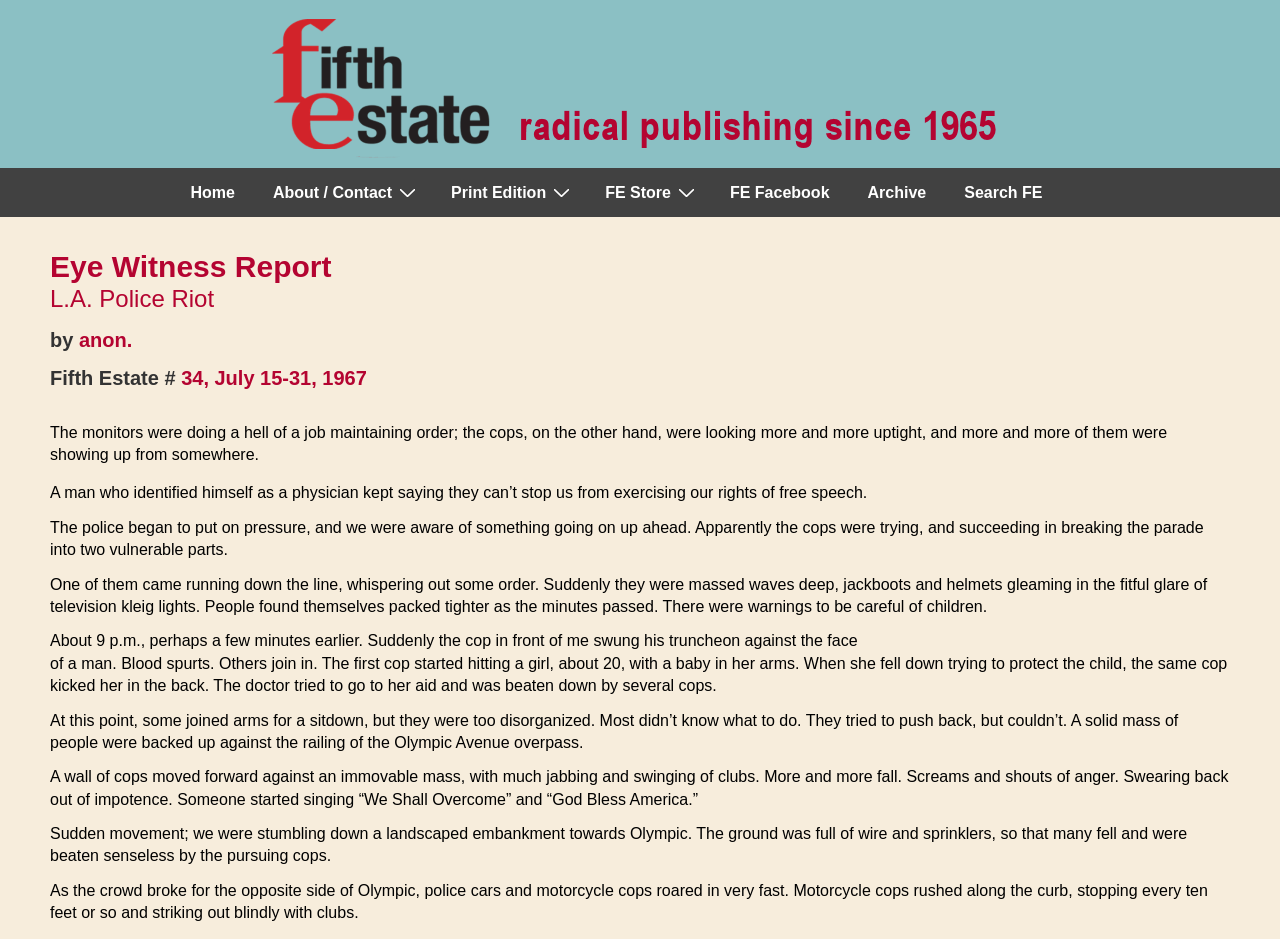Provide a one-word or brief phrase answer to the question:
What is the issue number of the magazine?

34